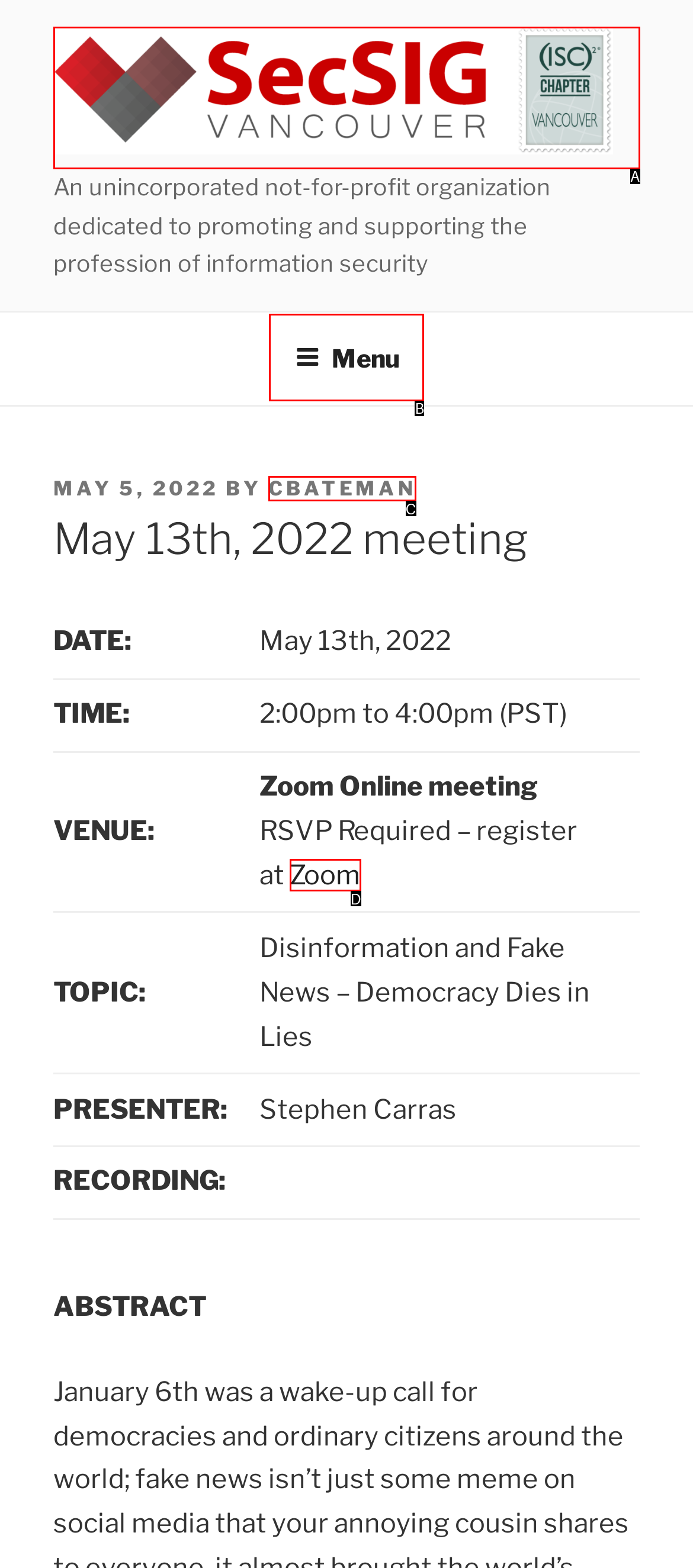Determine which UI element matches this description: Zoom
Reply with the appropriate option's letter.

D